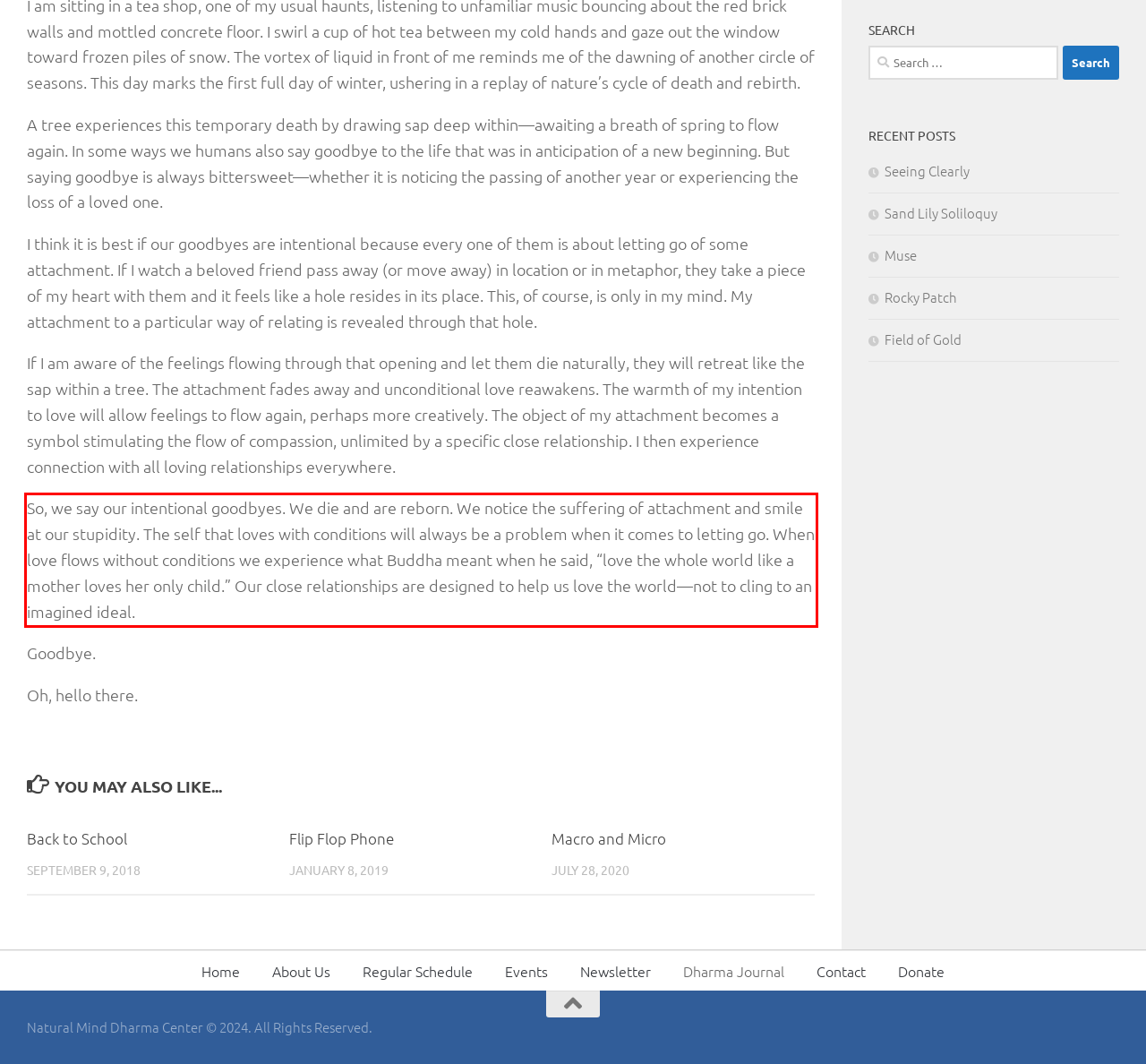You have a webpage screenshot with a red rectangle surrounding a UI element. Extract the text content from within this red bounding box.

So, we say our intentional goodbyes. We die and are reborn. We notice the suffering of attachment and smile at our stupidity. The self that loves with conditions will always be a problem when it comes to letting go. When love flows without conditions we experience what Buddha meant when he said, “love the whole world like a mother loves her only child.” Our close relationships are designed to help us love the world—not to cling to an imagined ideal.